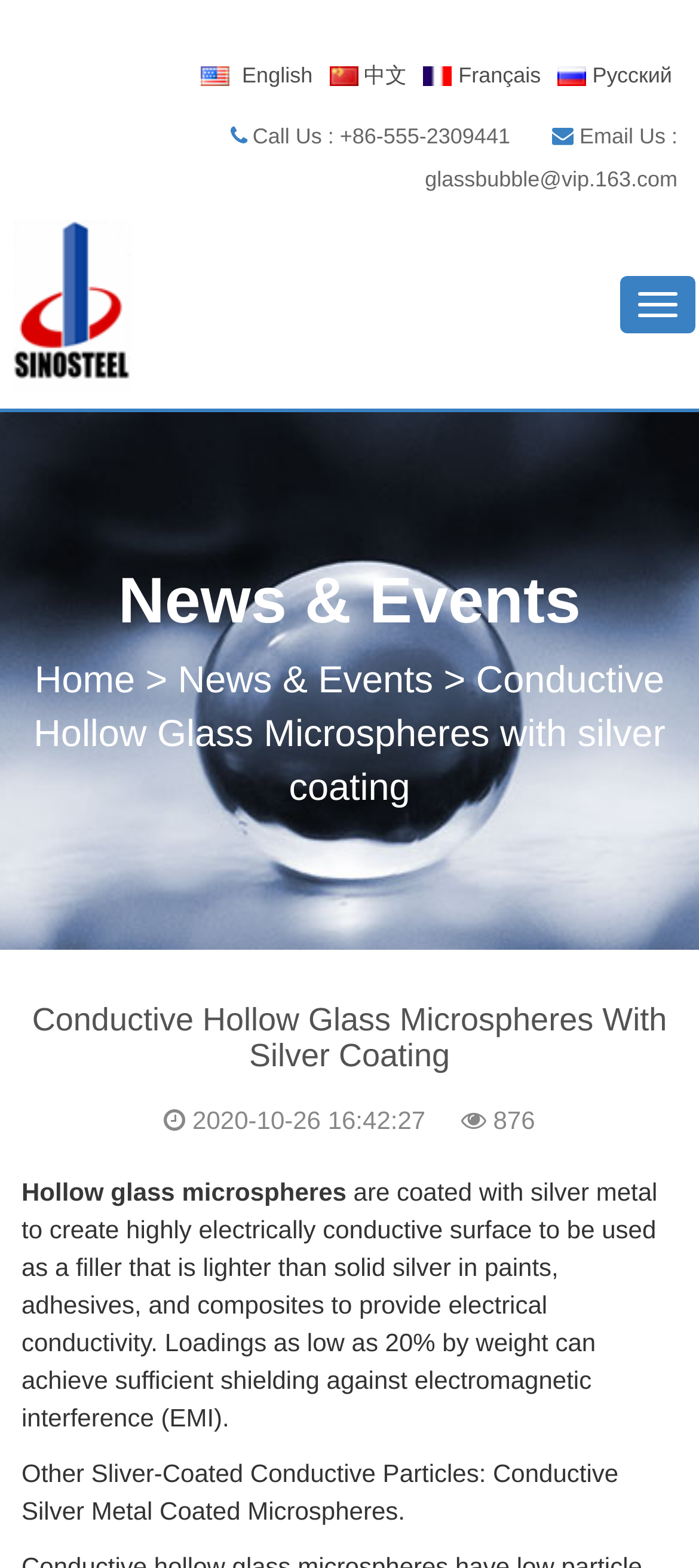Please locate the bounding box coordinates of the element that needs to be clicked to achieve the following instruction: "Call the phone number". The coordinates should be four float numbers between 0 and 1, i.e., [left, top, right, bottom].

[0.353, 0.079, 0.73, 0.095]